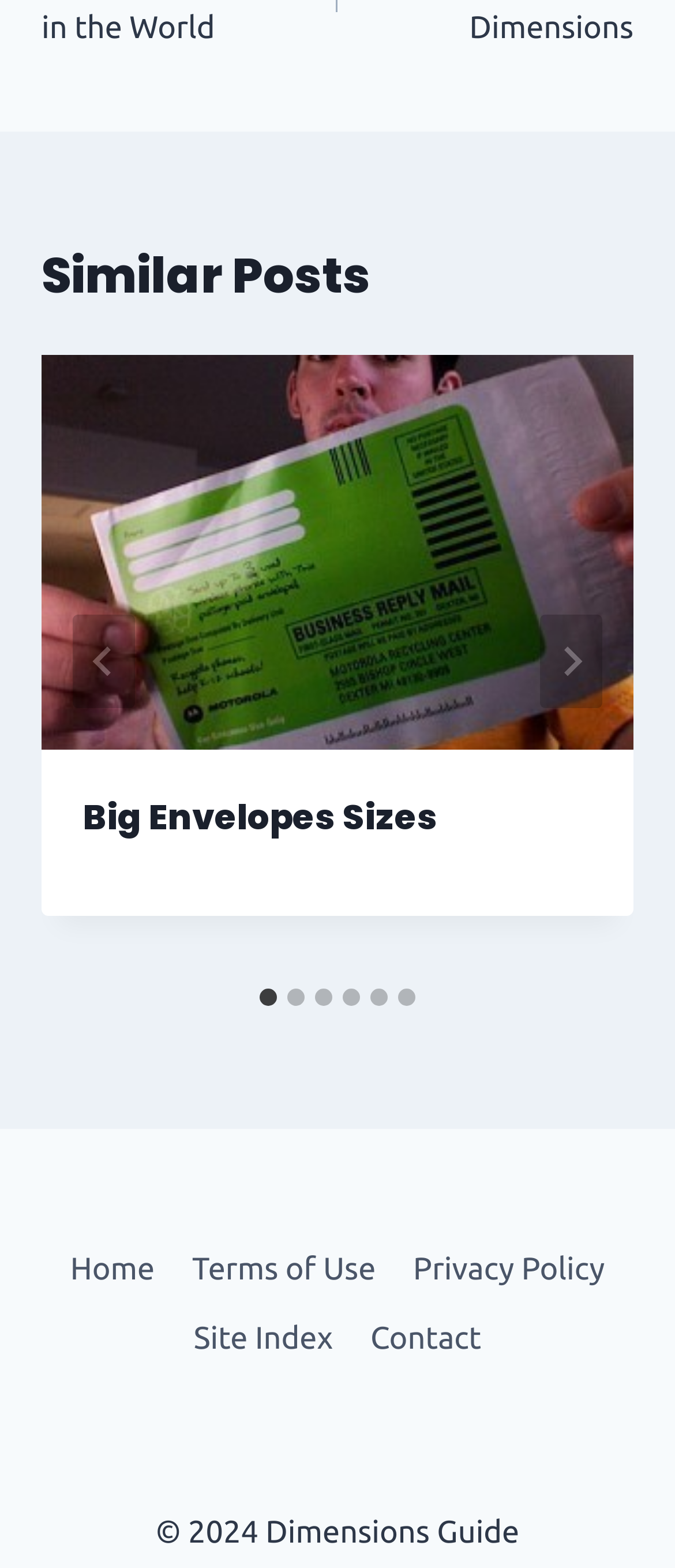Locate the bounding box of the UI element described in the following text: "Contact".

[0.521, 0.832, 0.741, 0.876]